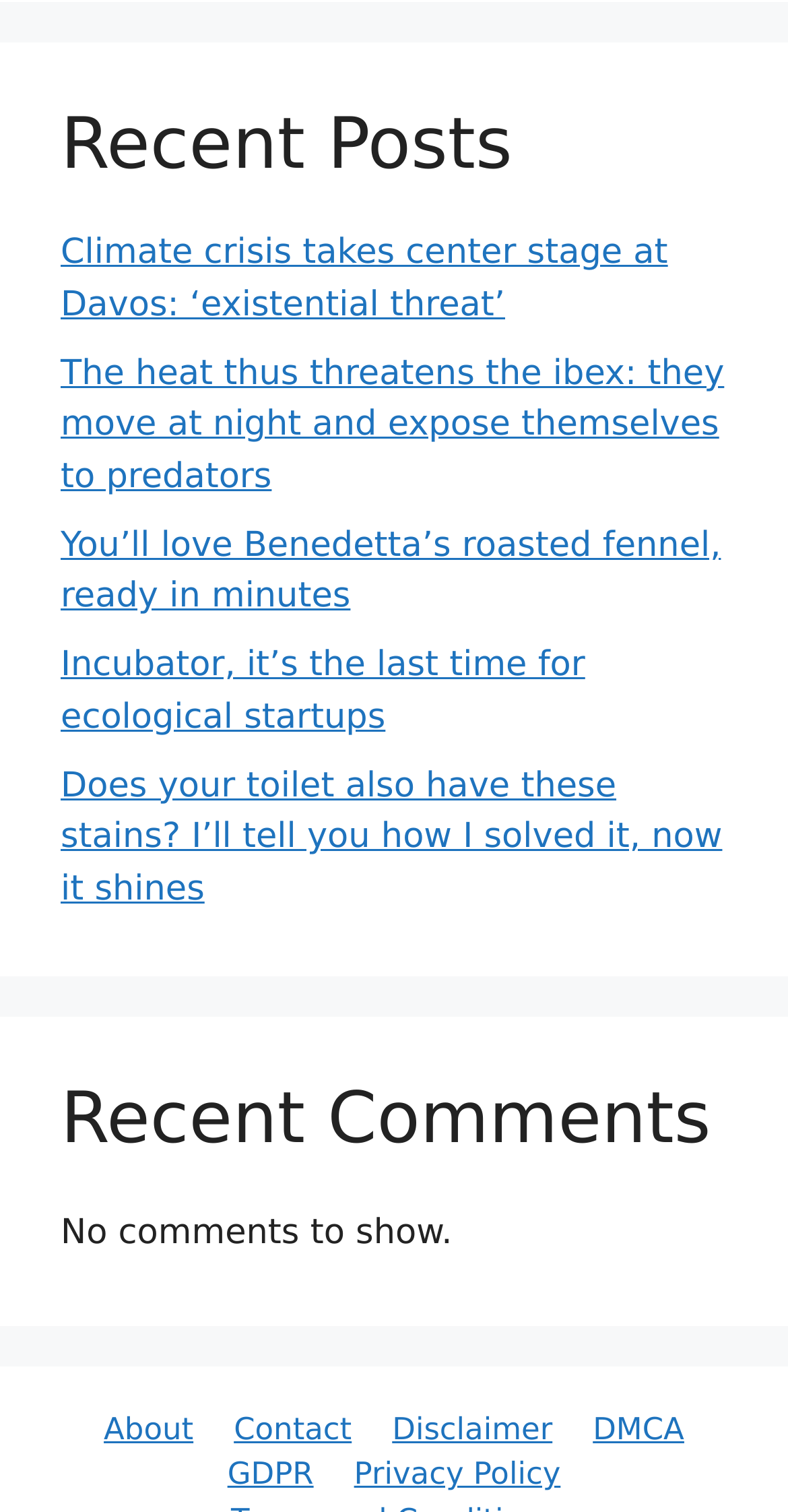Is there a post about food in the 'Recent Posts' section?
Using the image, give a concise answer in the form of a single word or short phrase.

Yes